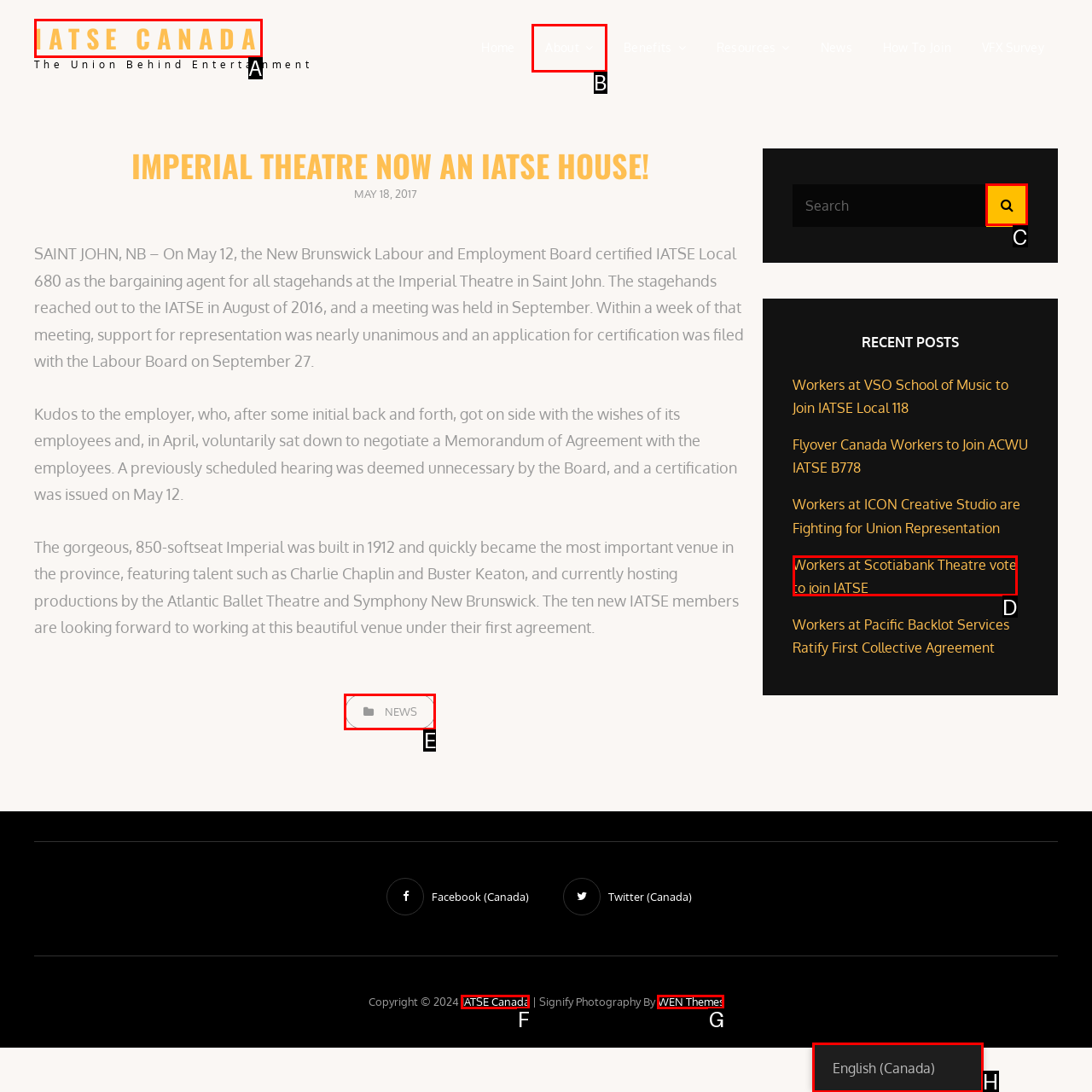Decide which letter you need to select to fulfill the task: Search for something
Answer with the letter that matches the correct option directly.

C